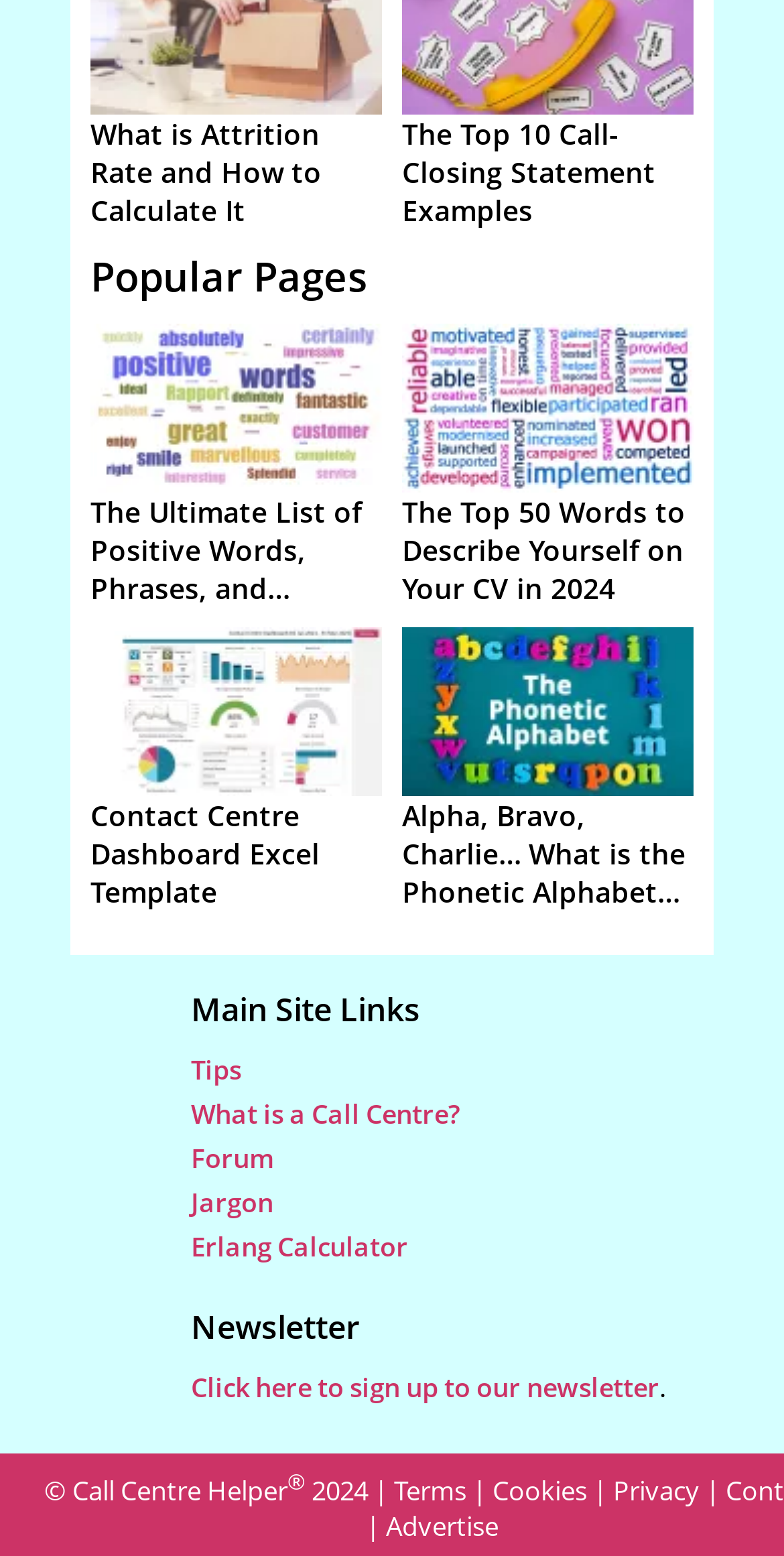Identify the bounding box coordinates for the element you need to click to achieve the following task: "Click on the link to learn about the phonetic alphabet". The coordinates must be four float values ranging from 0 to 1, formatted as [left, top, right, bottom].

[0.513, 0.49, 0.885, 0.518]